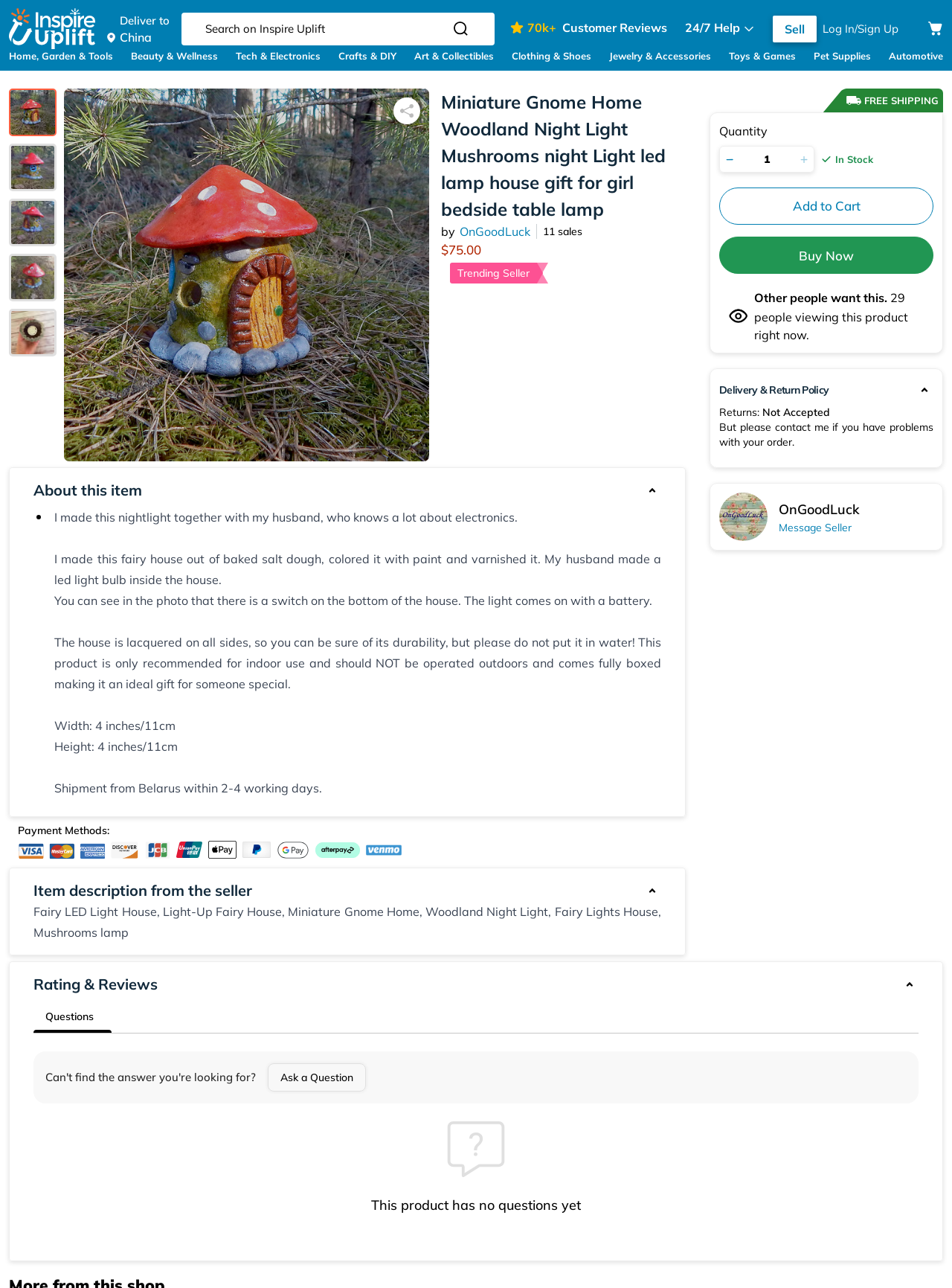What is the price of the product?
Use the information from the screenshot to give a comprehensive response to the question.

The price of the product is mentioned in the webpage content, specifically in the section where the product details are listed. The price is displayed as '$75.00'.